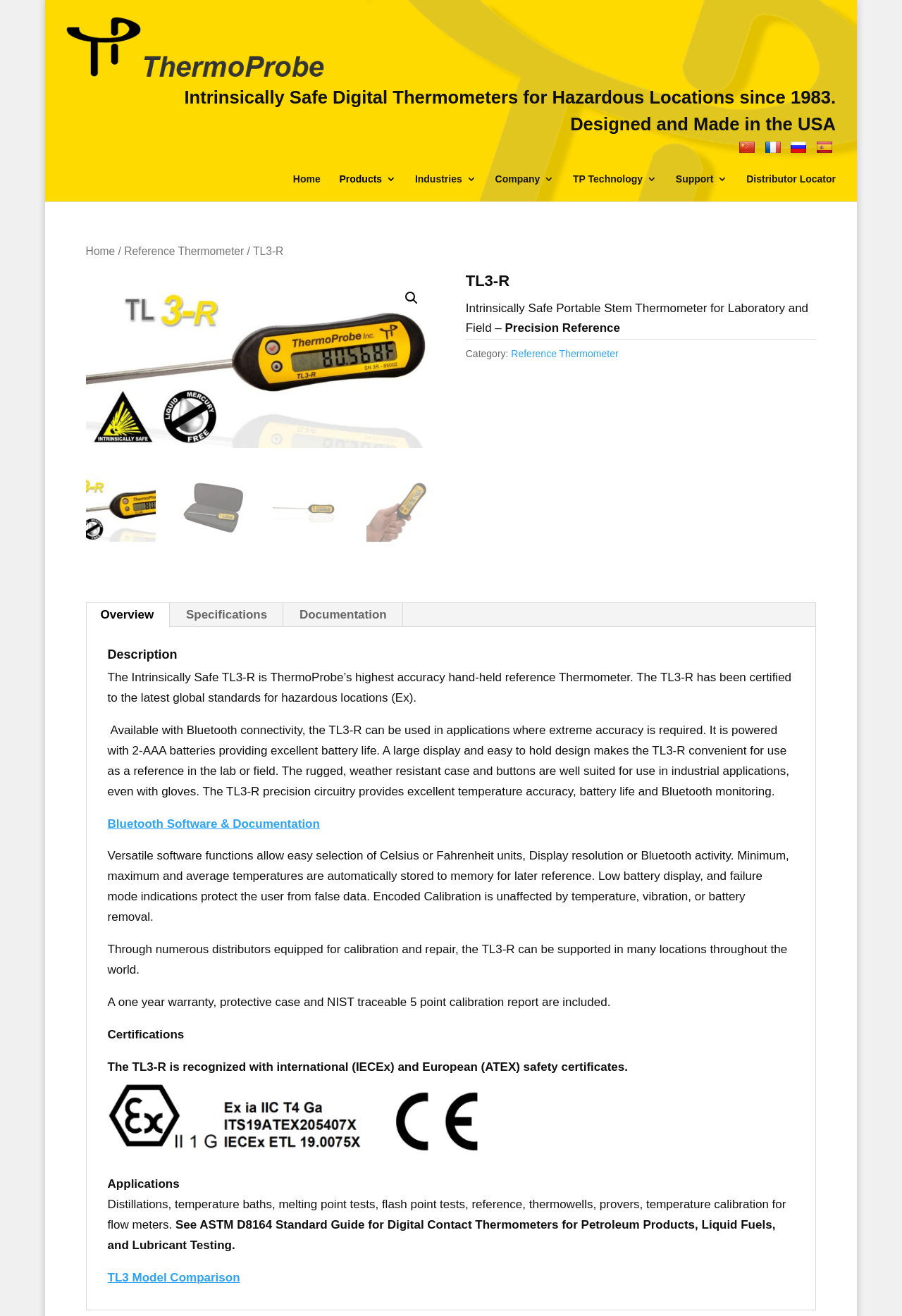Construct a comprehensive description capturing every detail on the webpage.

This webpage is about the TL3-R, an intrinsically safe portable stem thermometer for laboratory and field use, specifically designed for hazardous locations. At the top, there is a logo of ThermoProbe, Inc. and a brief description of the company. Below that, there are several links to different sections of the website, including Home, Products, Industries, Company, TP Technology, Support, and Distributor Locator.

On the left side, there is a search bar and a navigation menu with links to different pages, including Reference Thermometer and TL3-R. Below that, there are four images, possibly representing different products or features.

The main content of the page is divided into tabs, with the Overview tab currently selected. The Overview tab has a heading "Description" and a brief introduction to the TL3-R thermometer, highlighting its high accuracy, Bluetooth connectivity, and rugged design. The text also mentions its applications, certifications, and warranty.

There are several paragraphs of text describing the features and benefits of the TL3-R, including its precision circuitry, large display, and easy-to-hold design. The text also mentions the thermometer's ability to store minimum, maximum, and average temperatures, as well as its low battery display and failure mode indications.

Additionally, there are links to related resources, such as Bluetooth software and documentation, and a comparison of TL3 models. The page also lists various applications of the thermometer, including distillations, temperature baths, and melting point tests.